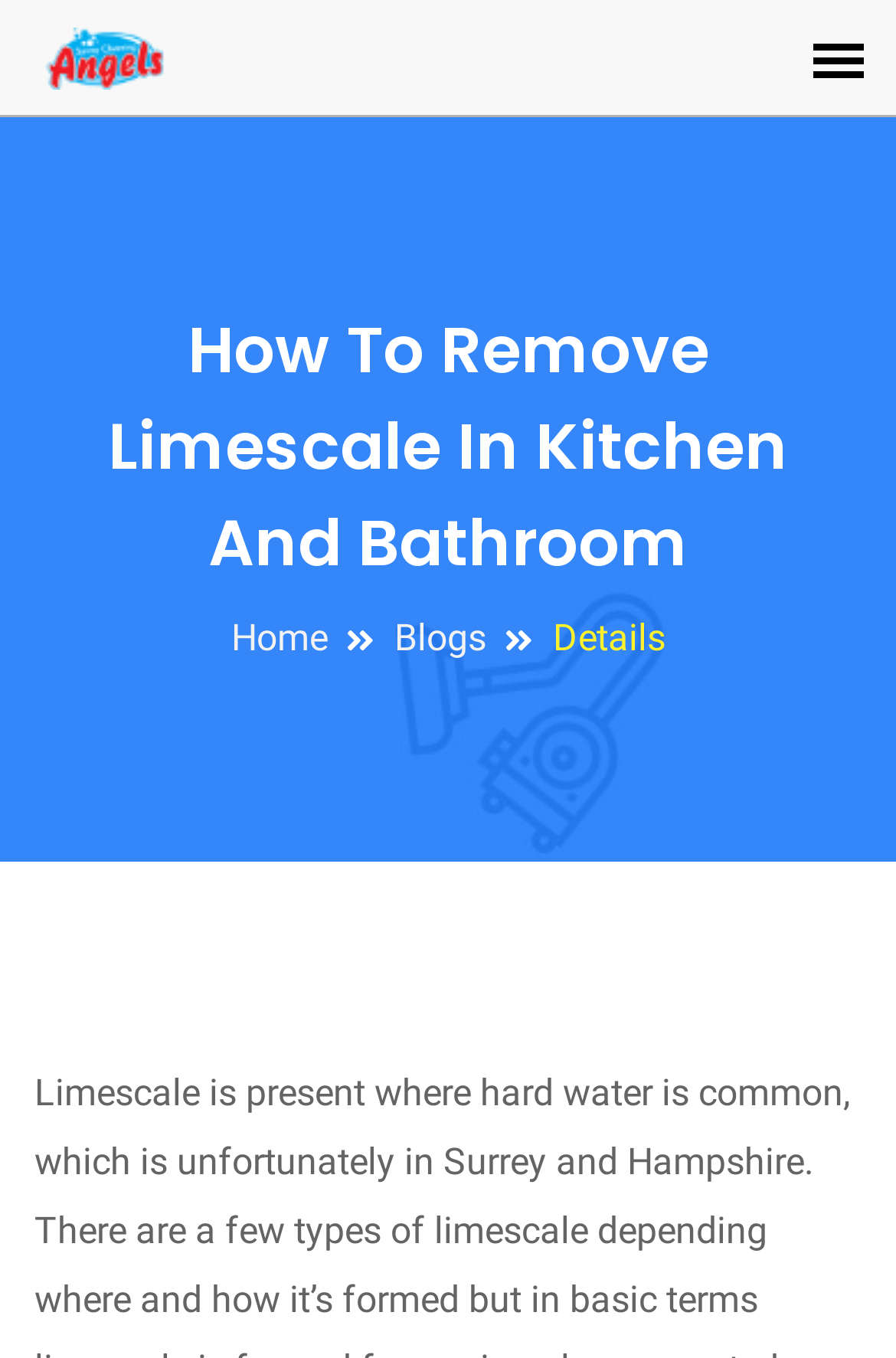What is the topic of this webpage?
Please provide a comprehensive and detailed answer to the question.

The heading element has the text 'How To Remove Limescale In Kitchen And Bathroom', which suggests that the topic of this webpage is related to removing limescale, specifically in kitchen and bathroom contexts.